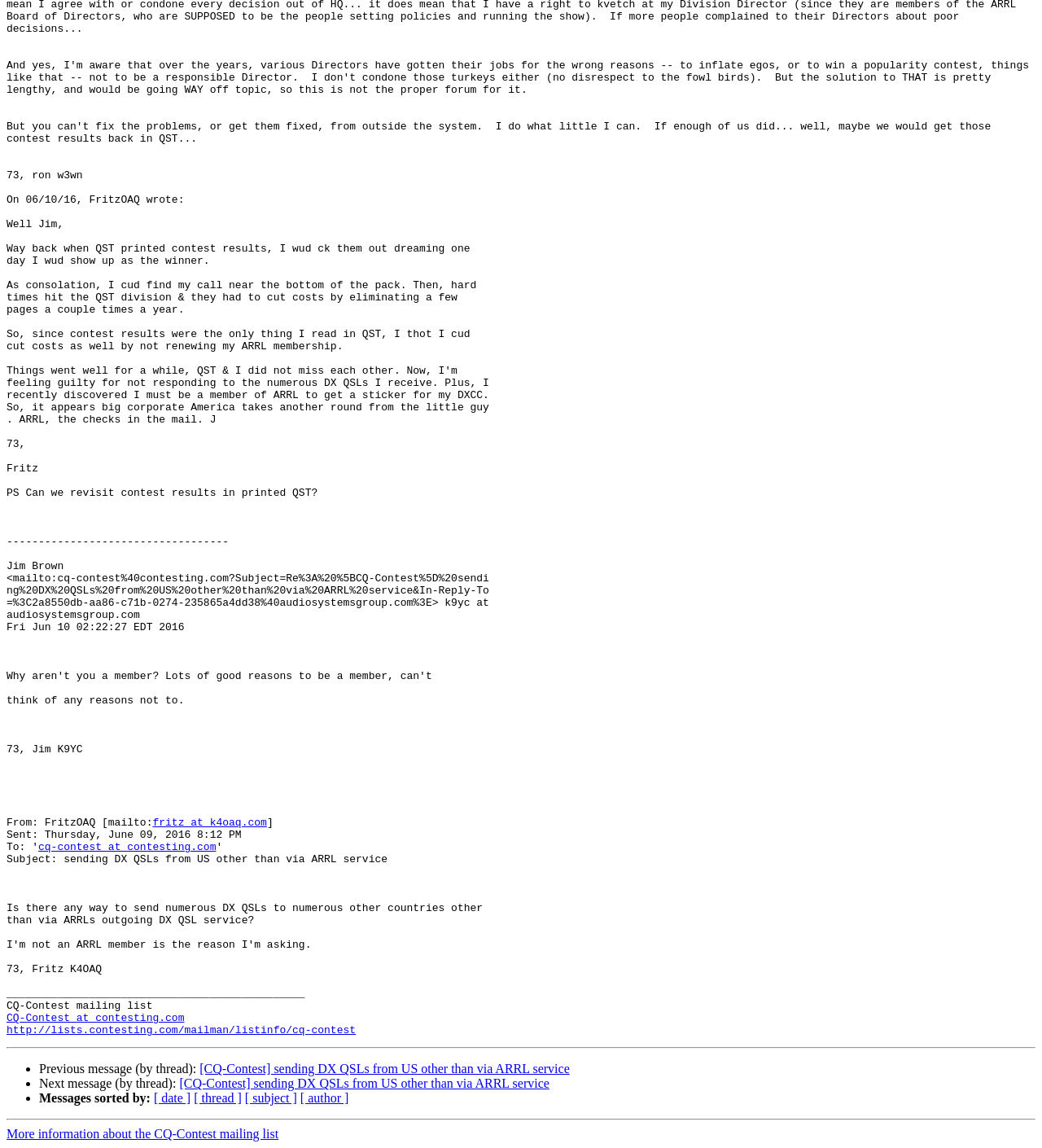Using the format (top-left x, top-left y, bottom-right x, bottom-right y), provide the bounding box coordinates for the described UI element. All values should be floating point numbers between 0 and 1: cq-contest at contesting.com

[0.037, 0.733, 0.208, 0.744]